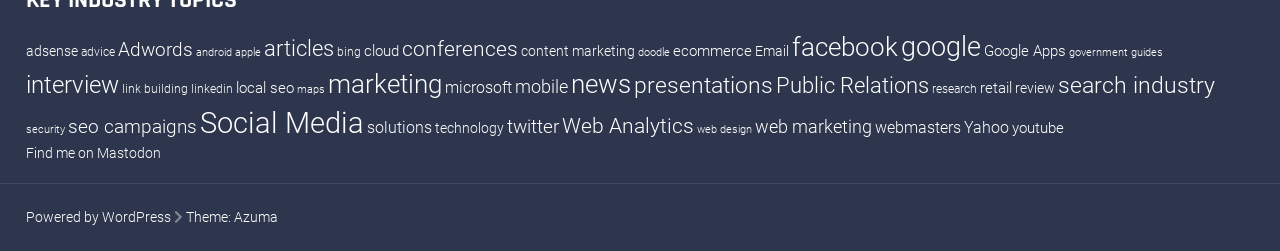How many categories are related to Google?
Look at the image and answer with only one word or phrase.

2